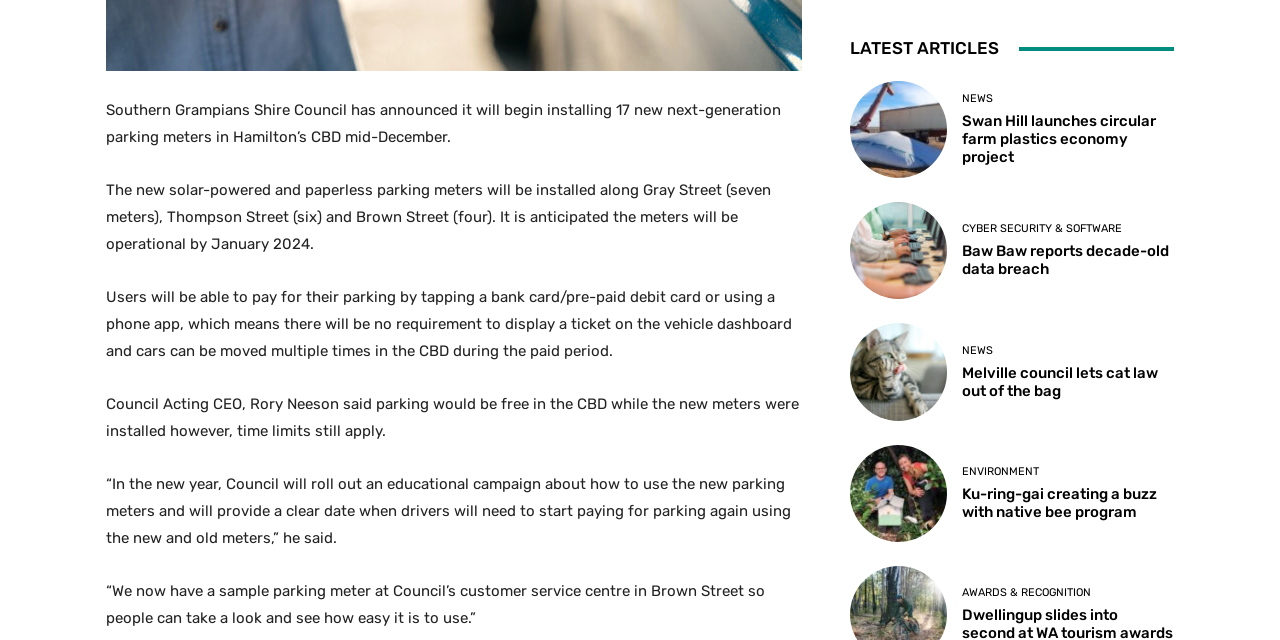Show the bounding box coordinates for the HTML element as described: "Environment".

[0.752, 0.728, 0.812, 0.745]